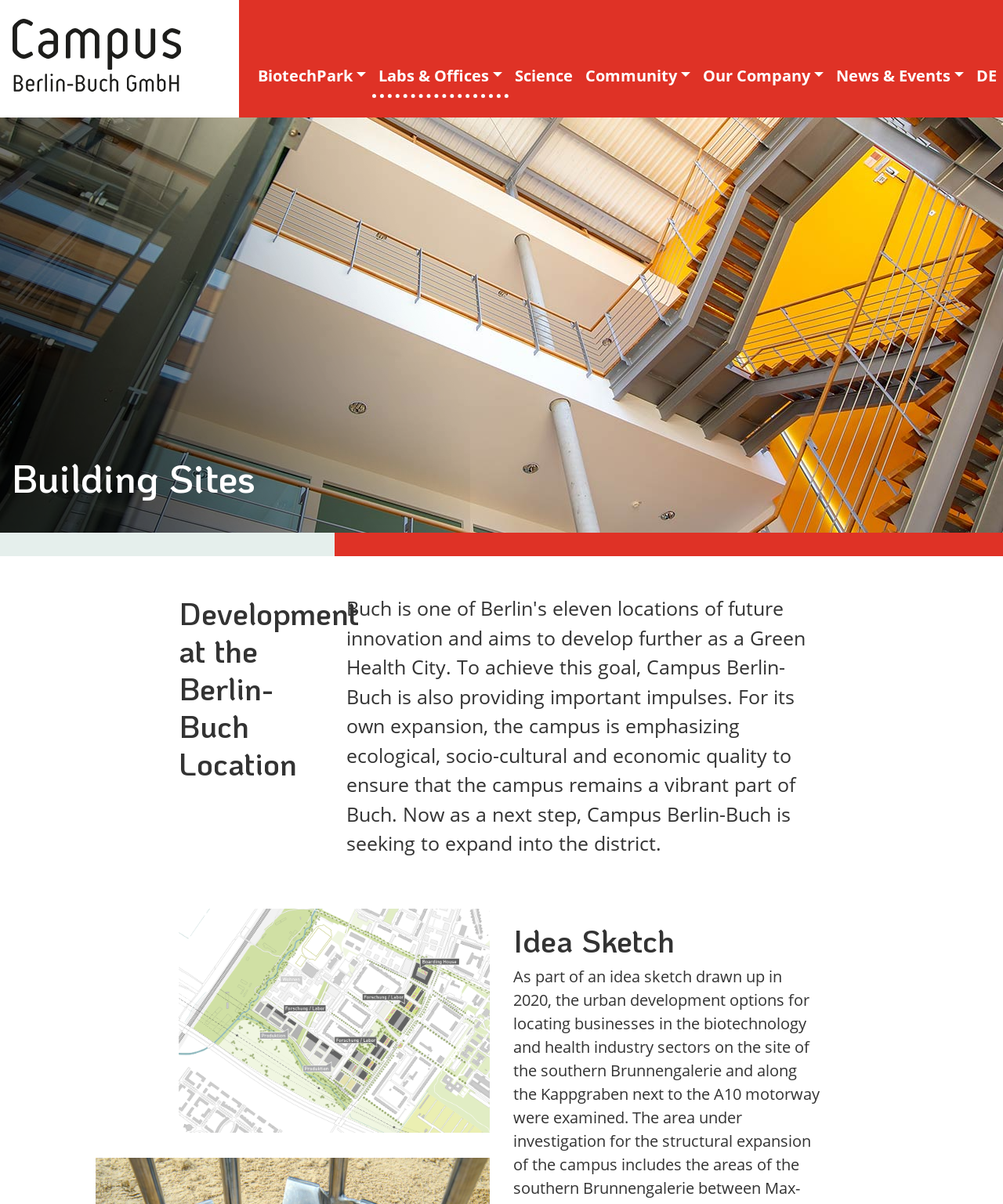Determine the bounding box coordinates for the HTML element mentioned in the following description: "News & Events". The coordinates should be a list of four floats ranging from 0 to 1, represented as [left, top, right, bottom].

[0.827, 0.048, 0.967, 0.078]